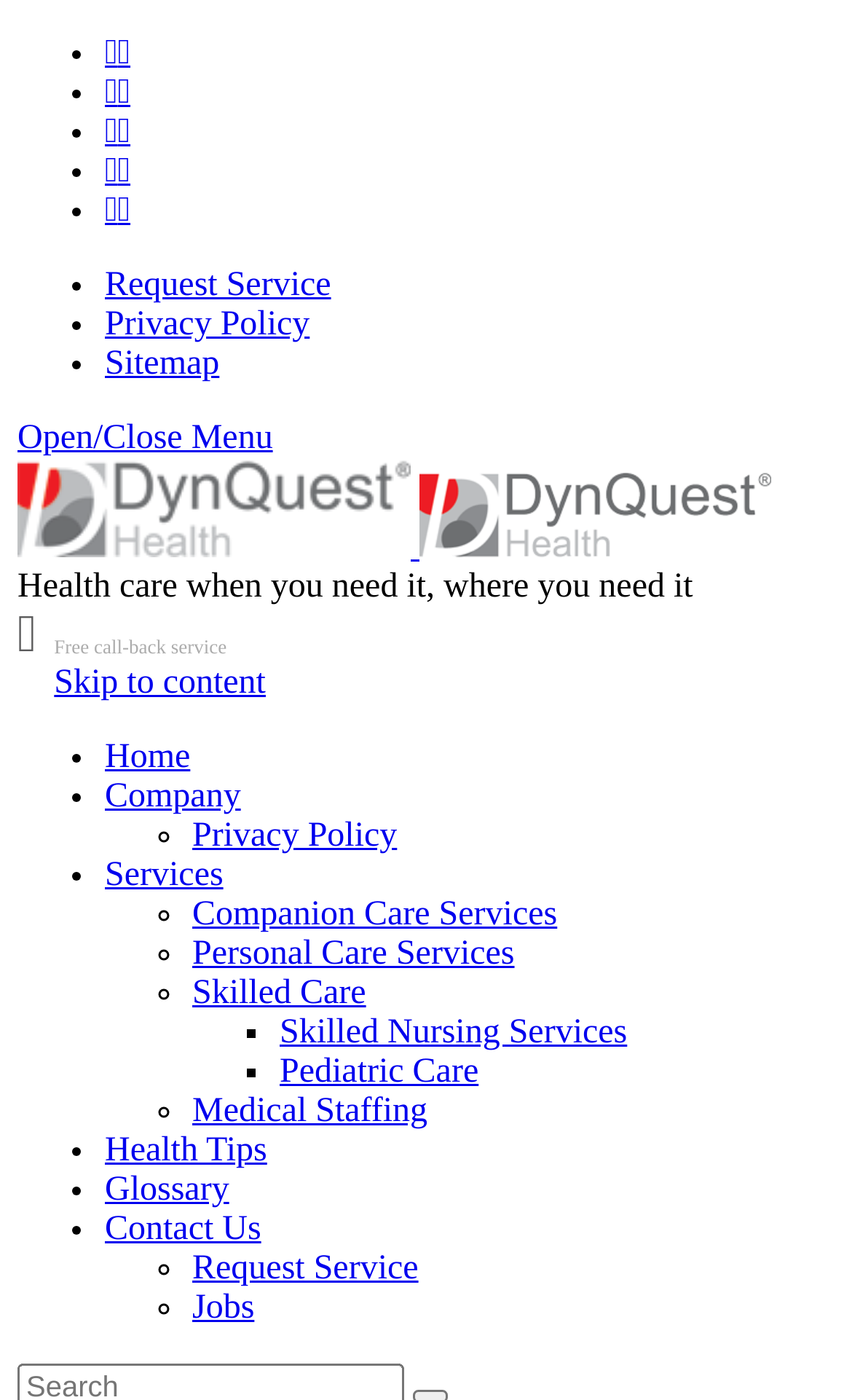What type of care services are offered by the company?
Based on the visual details in the image, please answer the question thoroughly.

The types of care services offered by the company can be inferred from the links 'Companion Care Services', 'Personal Care Services', and 'Skilled Care' located in the middle section of the webpage.